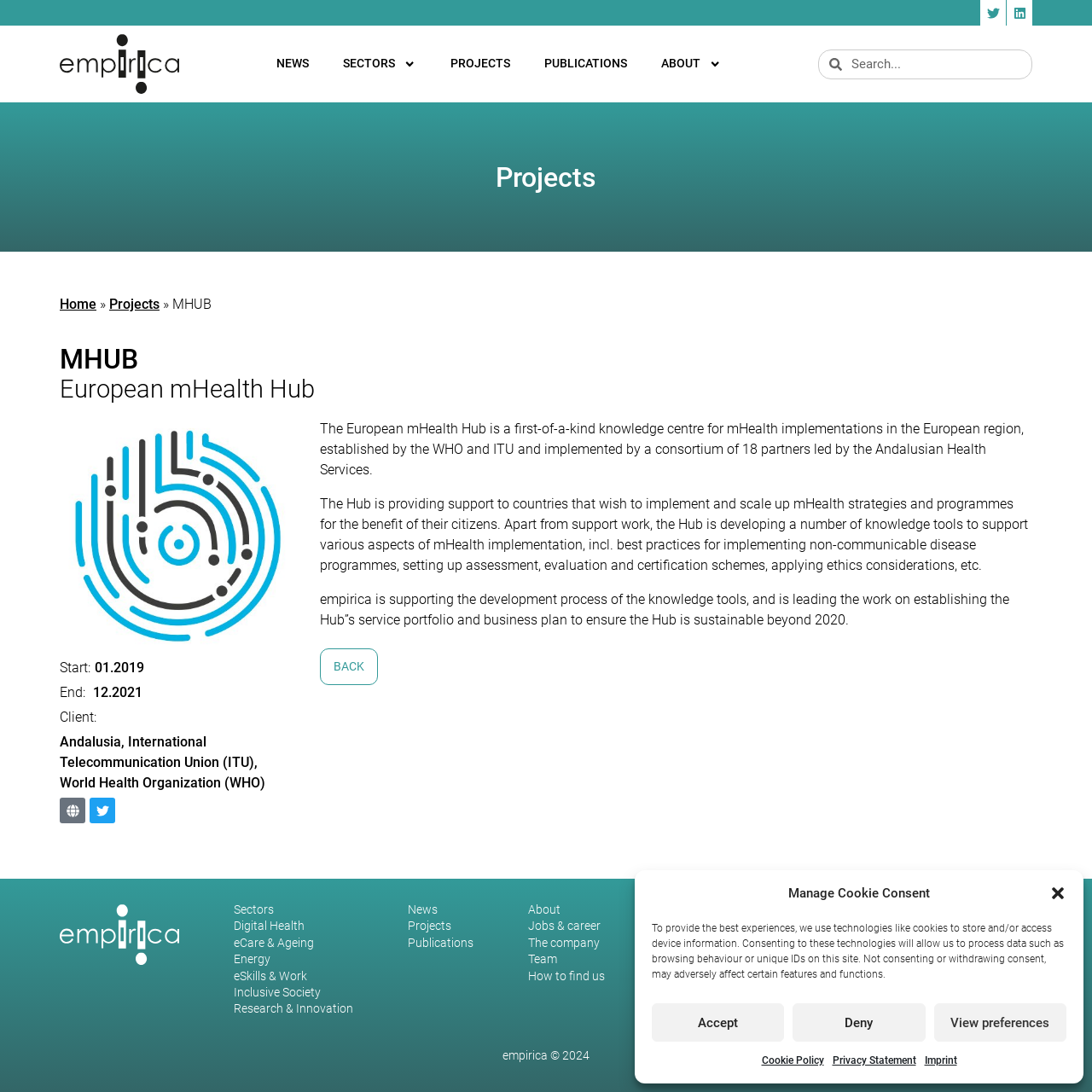Please determine the bounding box coordinates of the section I need to click to accomplish this instruction: "Read about the European mHealth Hub".

[0.293, 0.385, 0.938, 0.437]